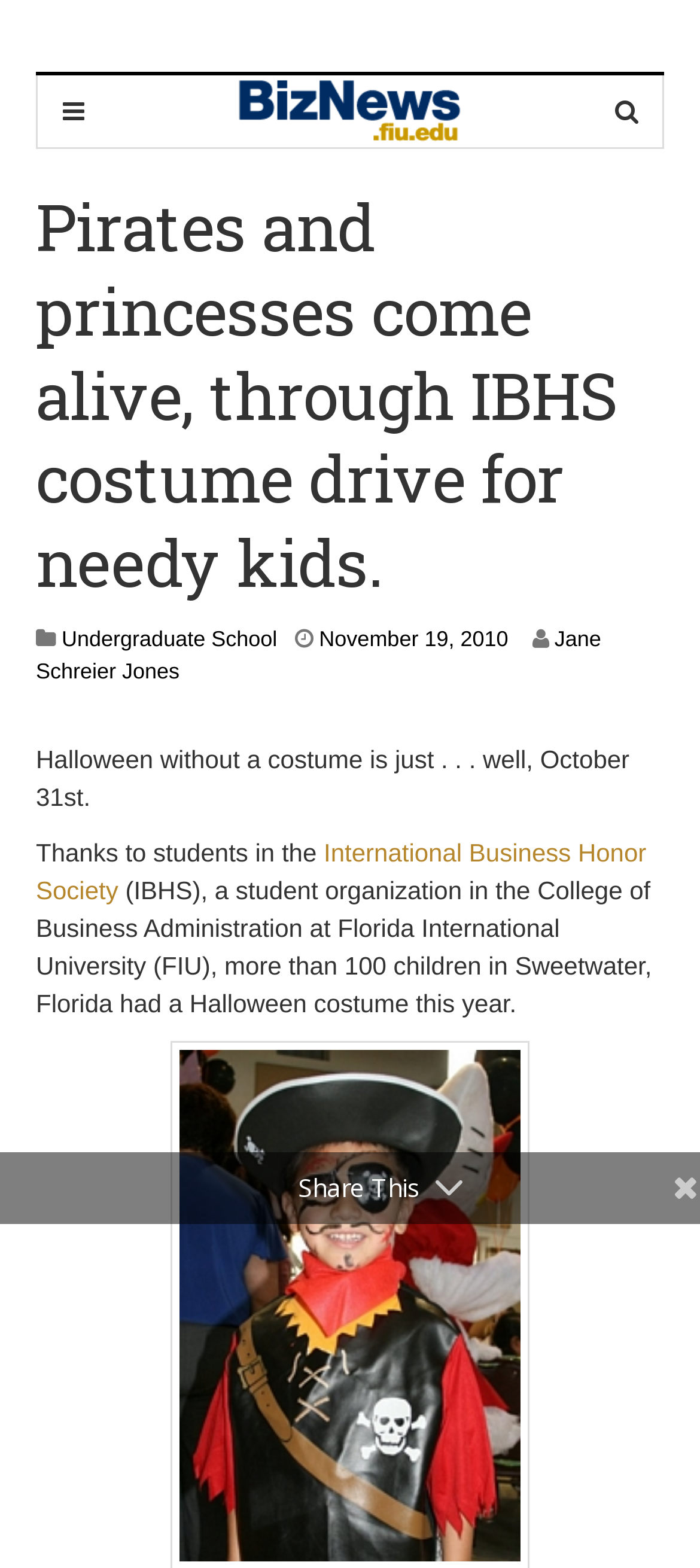Based on the element description title="BizNews", identify the bounding box of the UI element in the given webpage screenshot. The coordinates should be in the format (top-left x, top-left y, bottom-right x, bottom-right y) and must be between 0 and 1.

[0.054, 0.048, 0.946, 0.094]